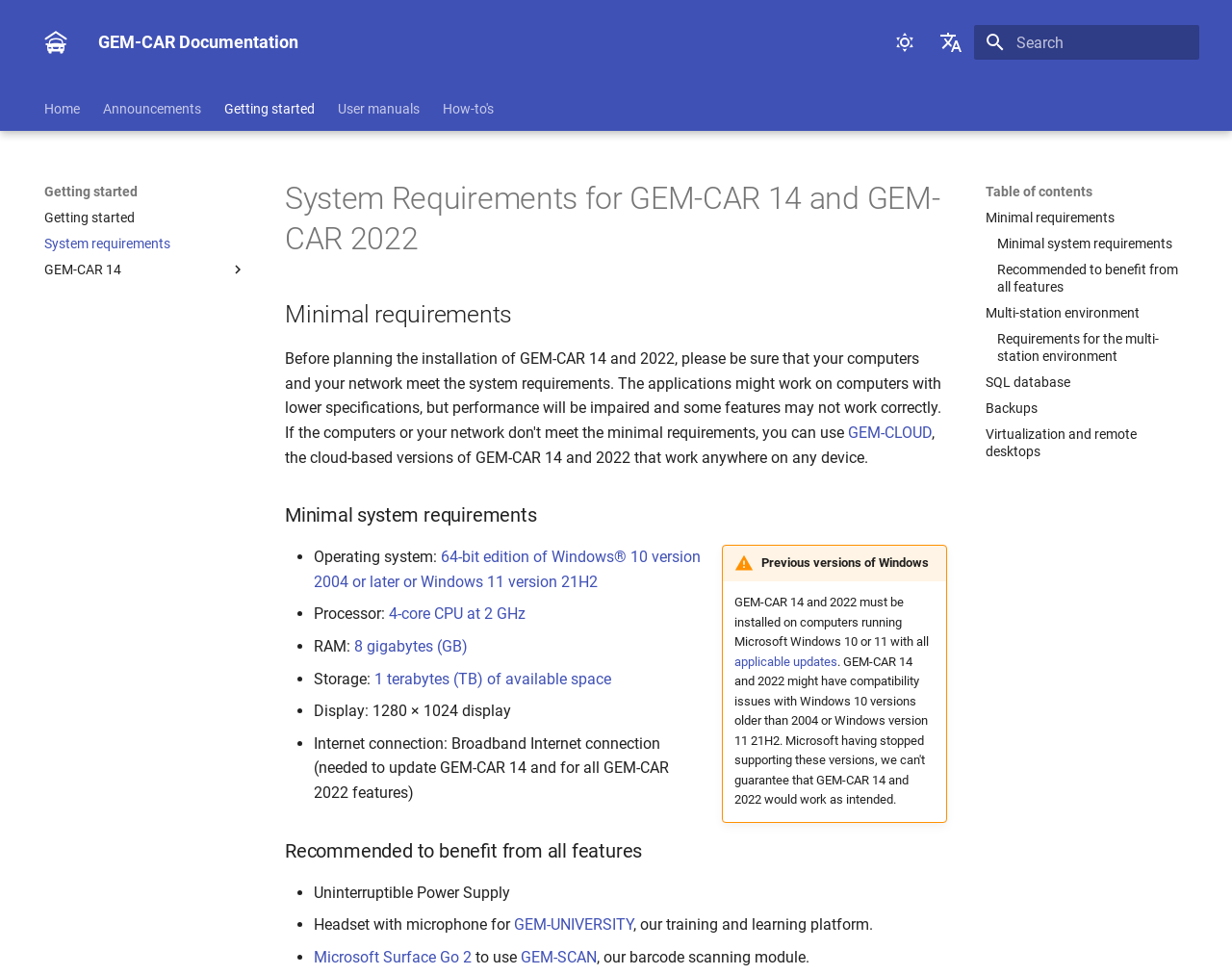Please identify the bounding box coordinates for the region that you need to click to follow this instruction: "View System requirements".

[0.036, 0.241, 0.2, 0.259]